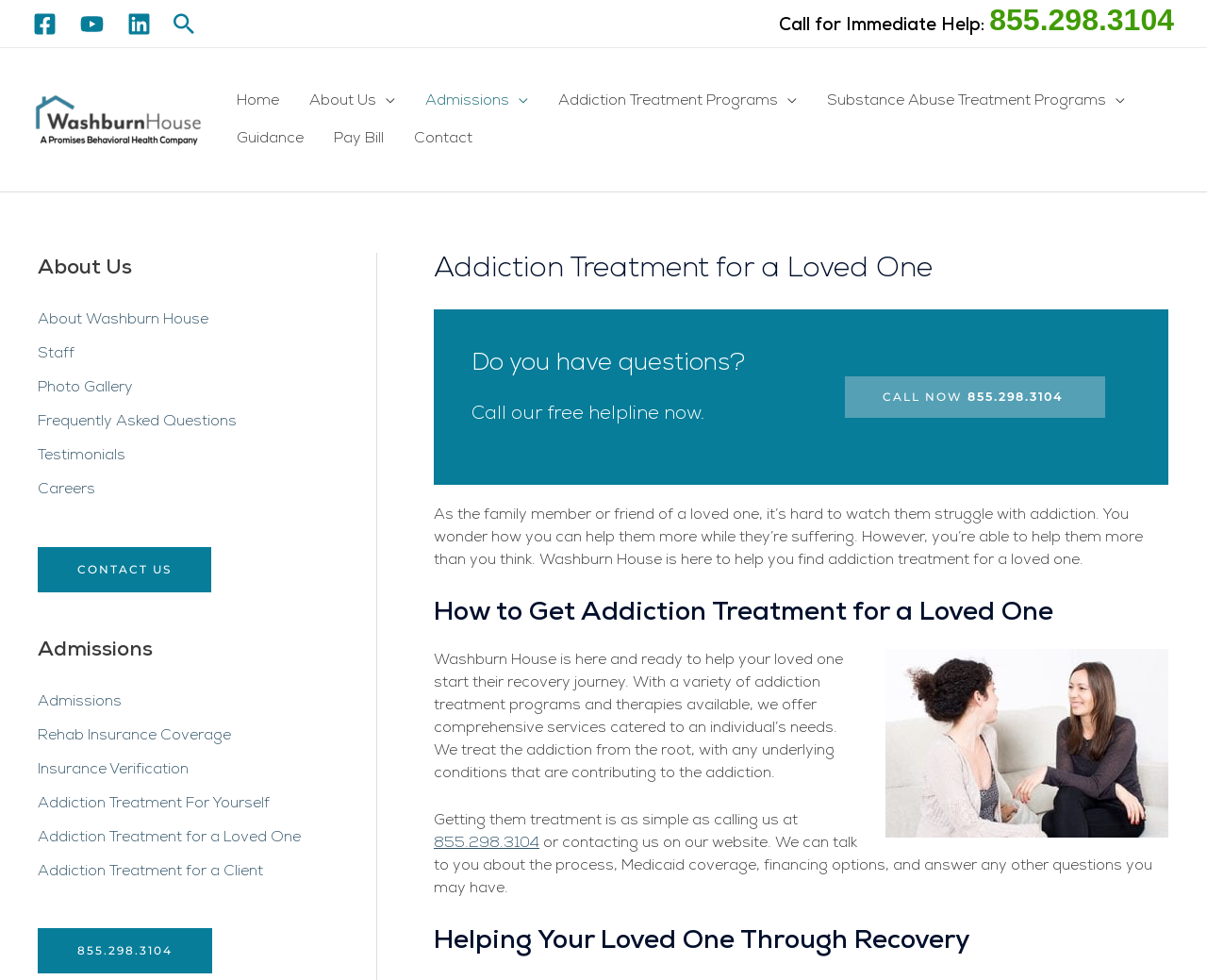Can you look at the image and give a comprehensive answer to the question:
What types of services does Washburn House offer?

I found the types of services offered by reading the text 'We offer comprehensive services catered to an individual’s needs. We treat the addiction from the root, with any underlying conditions that are contributing to the addiction.' which suggests that Washburn House offers comprehensive addiction treatment programs and therapies that address the underlying conditions contributing to the addiction.